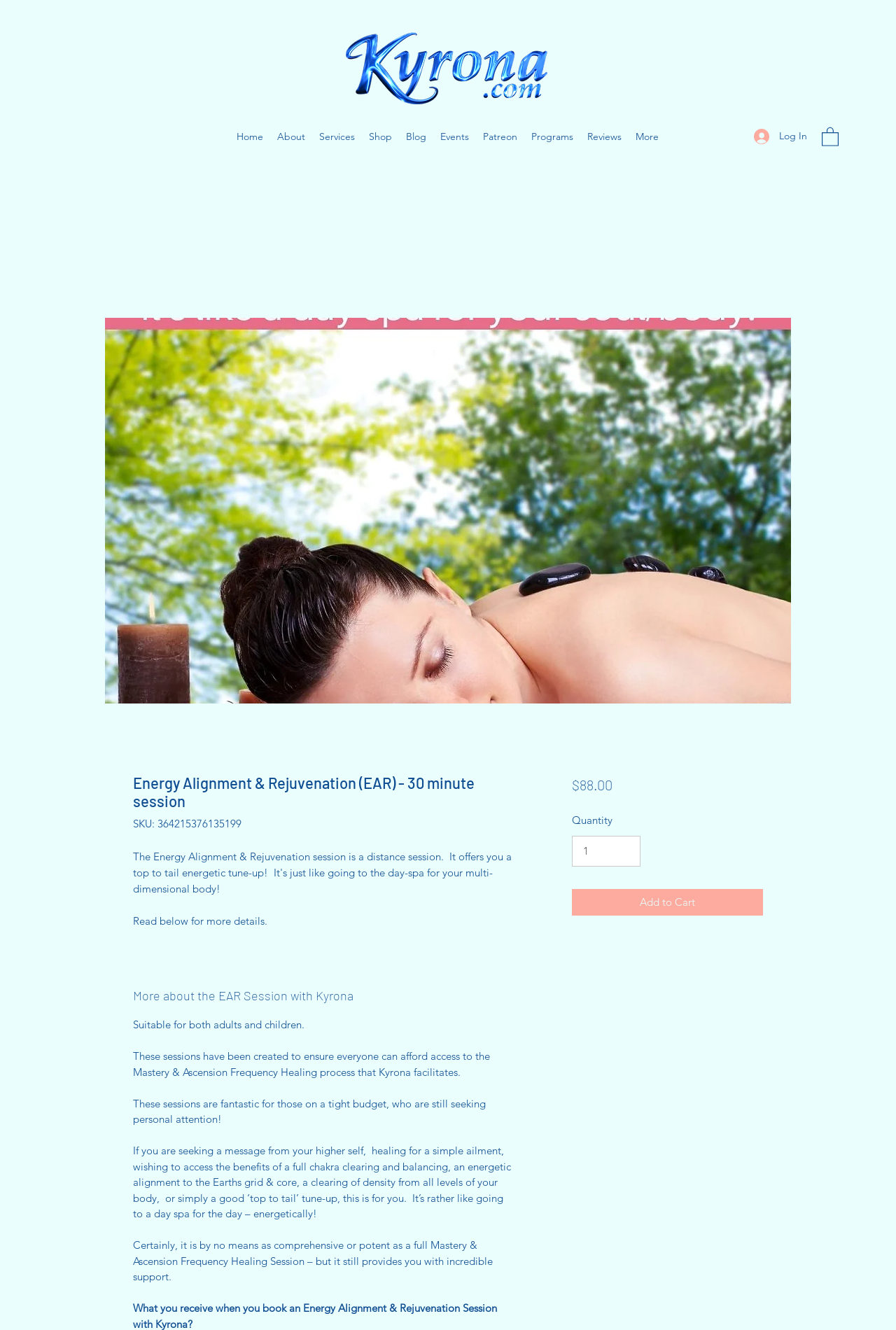Refer to the image and answer the question with as much detail as possible: What is the minimum quantity that can be added to the cart?

I found the minimum quantity that can be added to the cart by looking at the 'spinbutton' element with the label 'Quantity', which has a minimum value of 1.